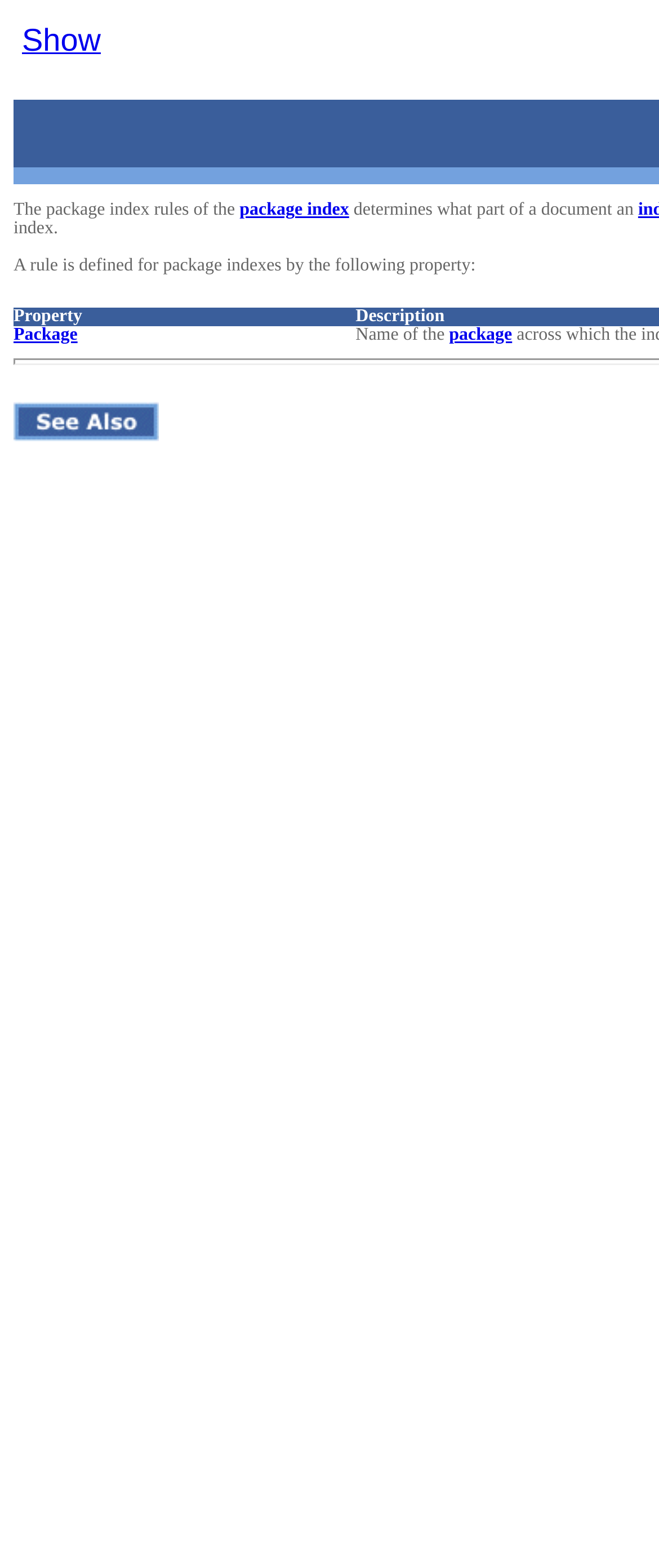Write a detailed summary of the webpage.

The webpage is about "Index Rules" and appears to be a documentation or instructional page. At the top, there is a layout table with a single row and cell containing a link labeled "Show". Below this table, there is a small image. 

The main content of the page starts with a paragraph of text that reads "The package index rules of the" followed by a link to "package index" and then continues with the text "determines what part of a document an". 

Below this paragraph, there is another paragraph that explains "A rule is defined for package indexes by the following property:". This paragraph is followed by a table with two columns labeled "Property" and "Package". The "Package" column contains two links, one labeled "Package" and the other labeled "package". 

At the bottom of the page, there is another link, but its label is not specified. Overall, the page contains a total of 5 links and 1 image. The layout is organized, with elements positioned in a logical and easy-to-follow manner.